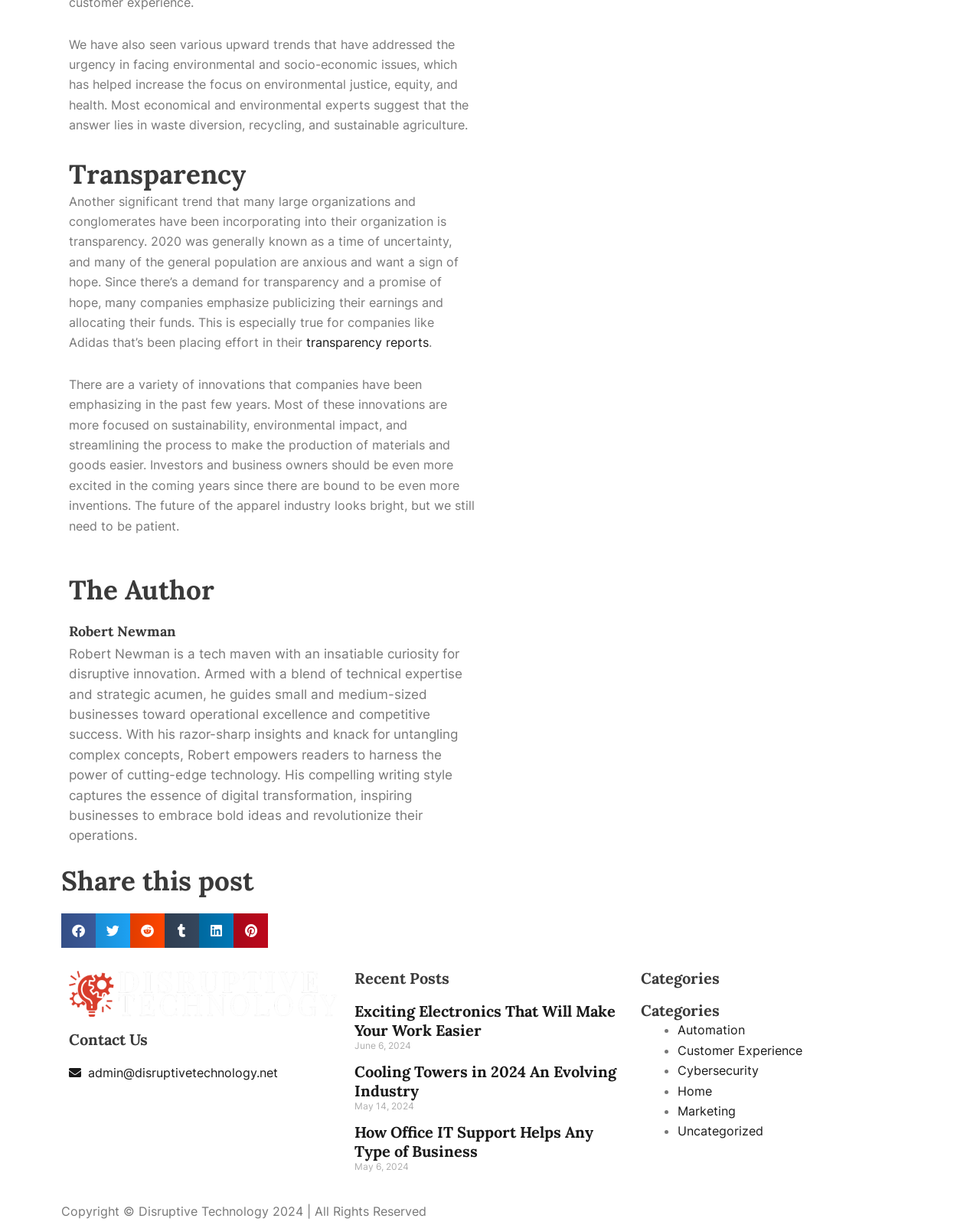Given the description "transparency reports", determine the bounding box of the corresponding UI element.

[0.312, 0.273, 0.438, 0.286]